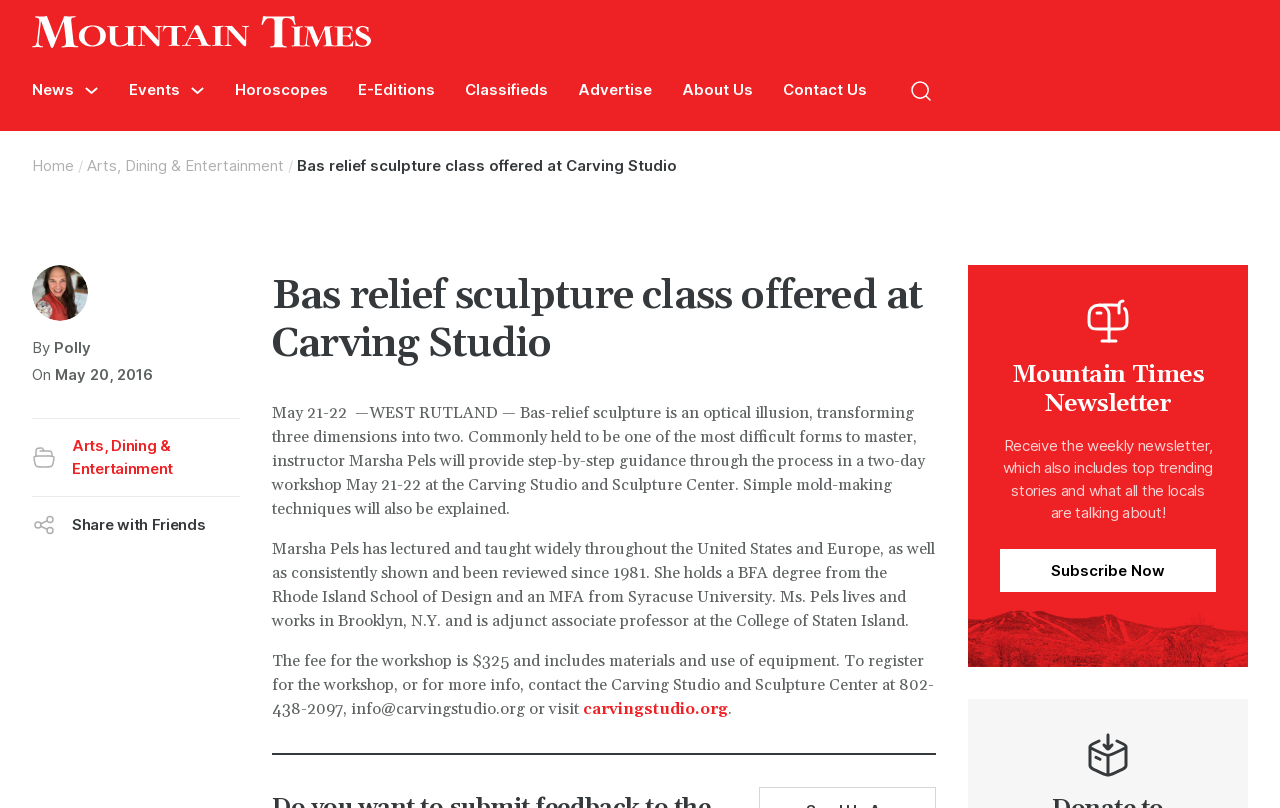Who is the instructor of the workshop?
Based on the image, provide your answer in one word or phrase.

Marsha Pels